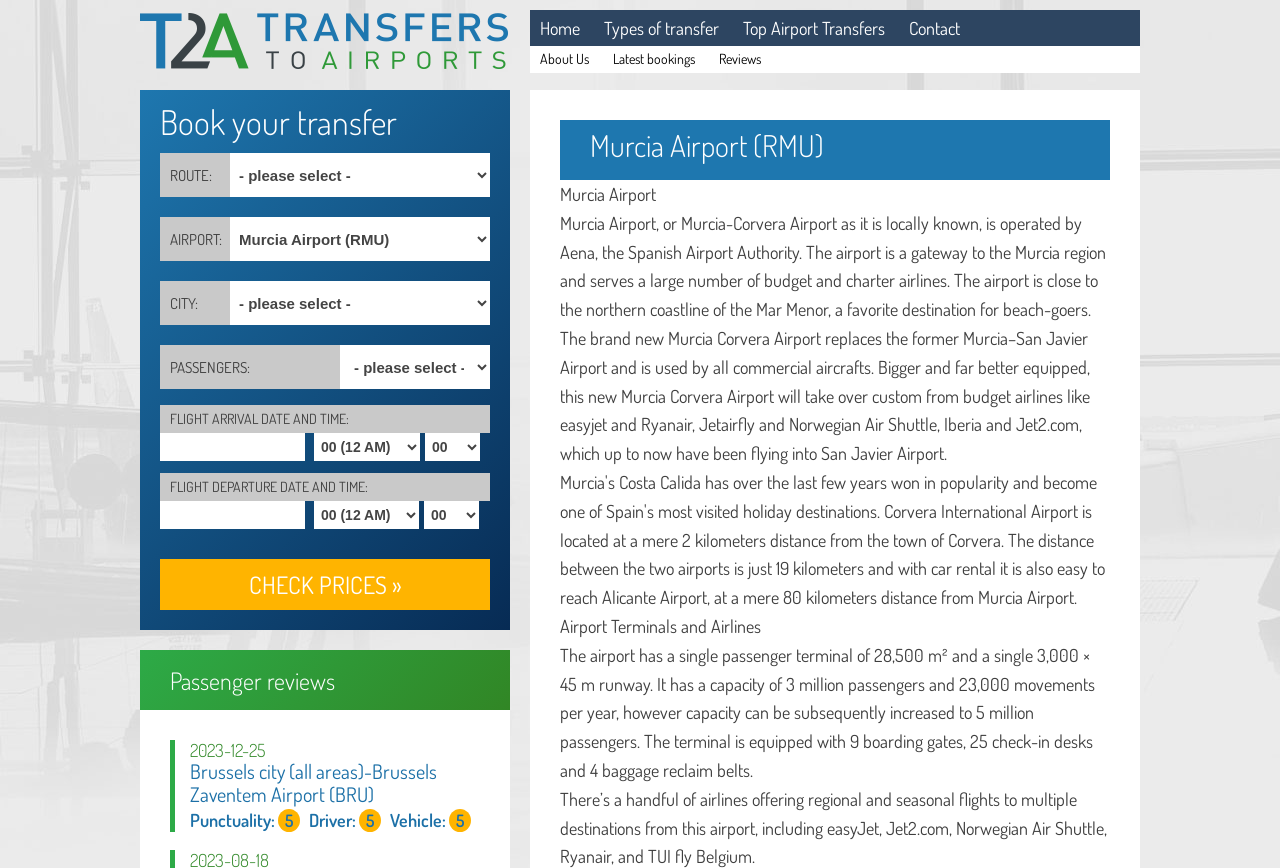Highlight the bounding box of the UI element that corresponds to this description: "Latest bookings".

[0.471, 0.052, 0.551, 0.084]